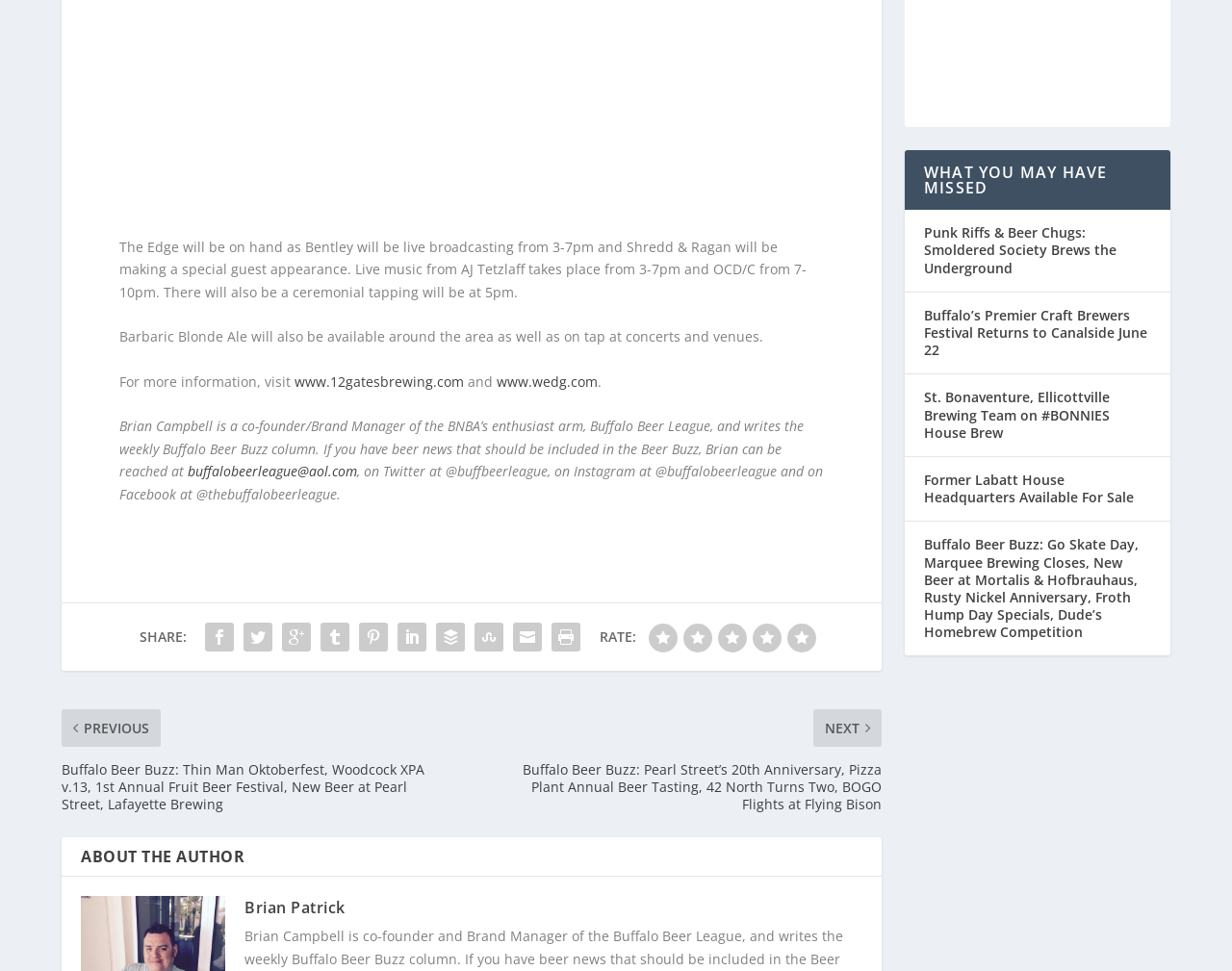Provide the bounding box coordinates of the UI element this sentence describes: "www.12gatesbrewing.com".

[0.239, 0.383, 0.377, 0.402]